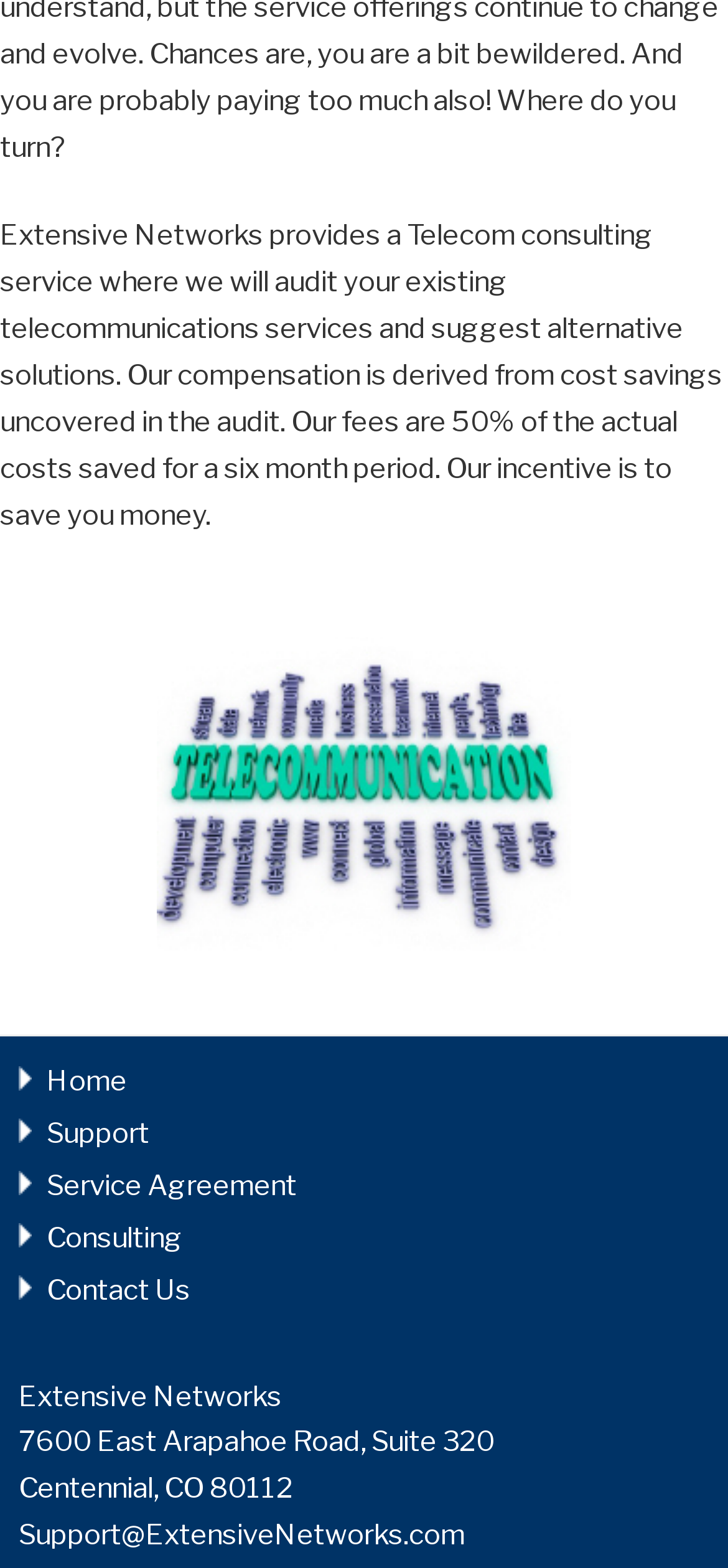Given the element description, predict the bounding box coordinates in the format (top-left x, top-left y, bottom-right x, bottom-right y). Make sure all values are between 0 and 1. Here is the element description: Support

[0.064, 0.712, 0.205, 0.734]